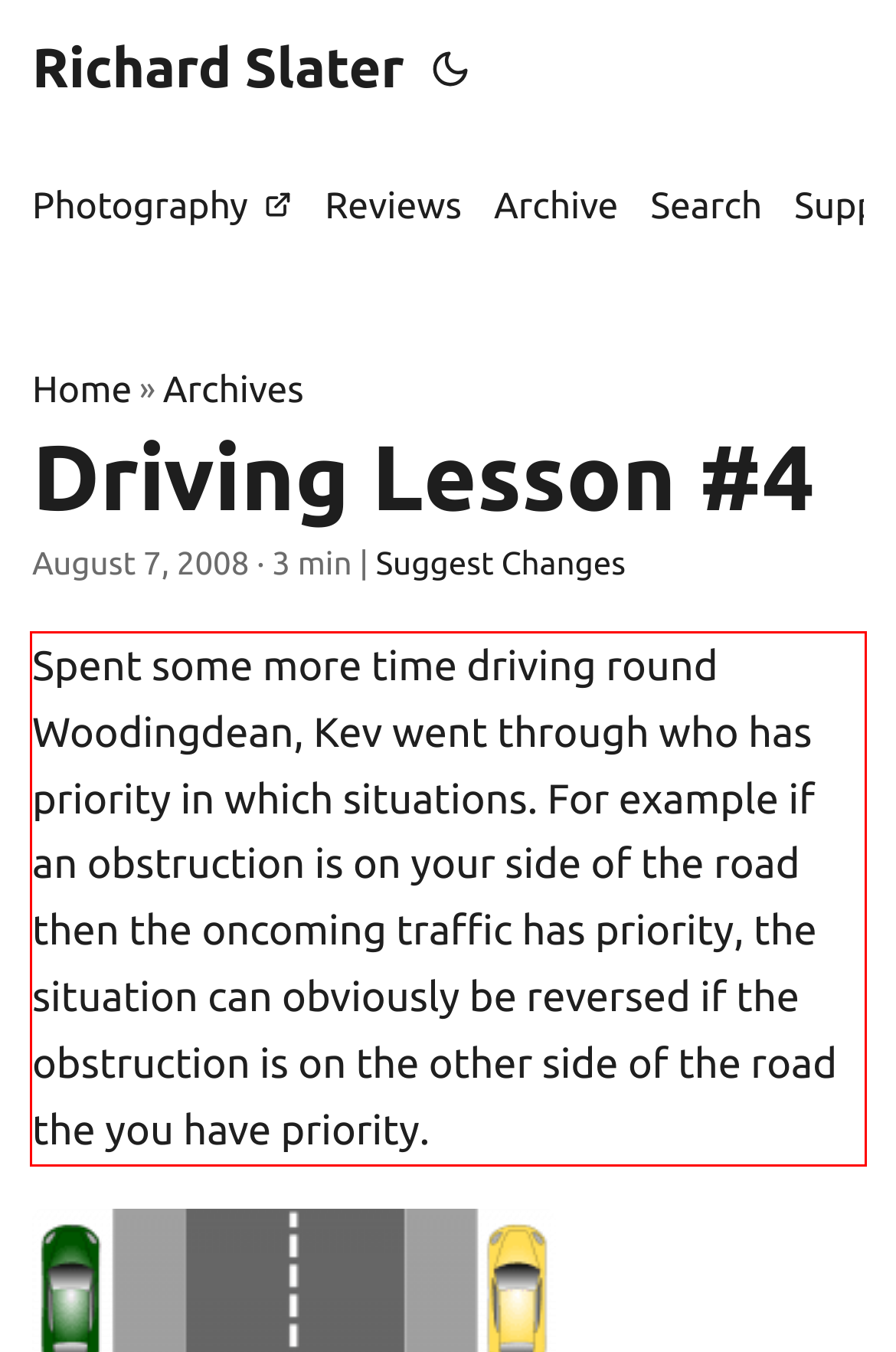You are provided with a screenshot of a webpage that includes a UI element enclosed in a red rectangle. Extract the text content inside this red rectangle.

Spent some more time driving round Woodingdean, Kev went through who has priority in which situations. For example if an obstruction is on your side of the road then the oncoming traffic has priority, the situation can obviously be reversed if the obstruction is on the other side of the road the you have priority.